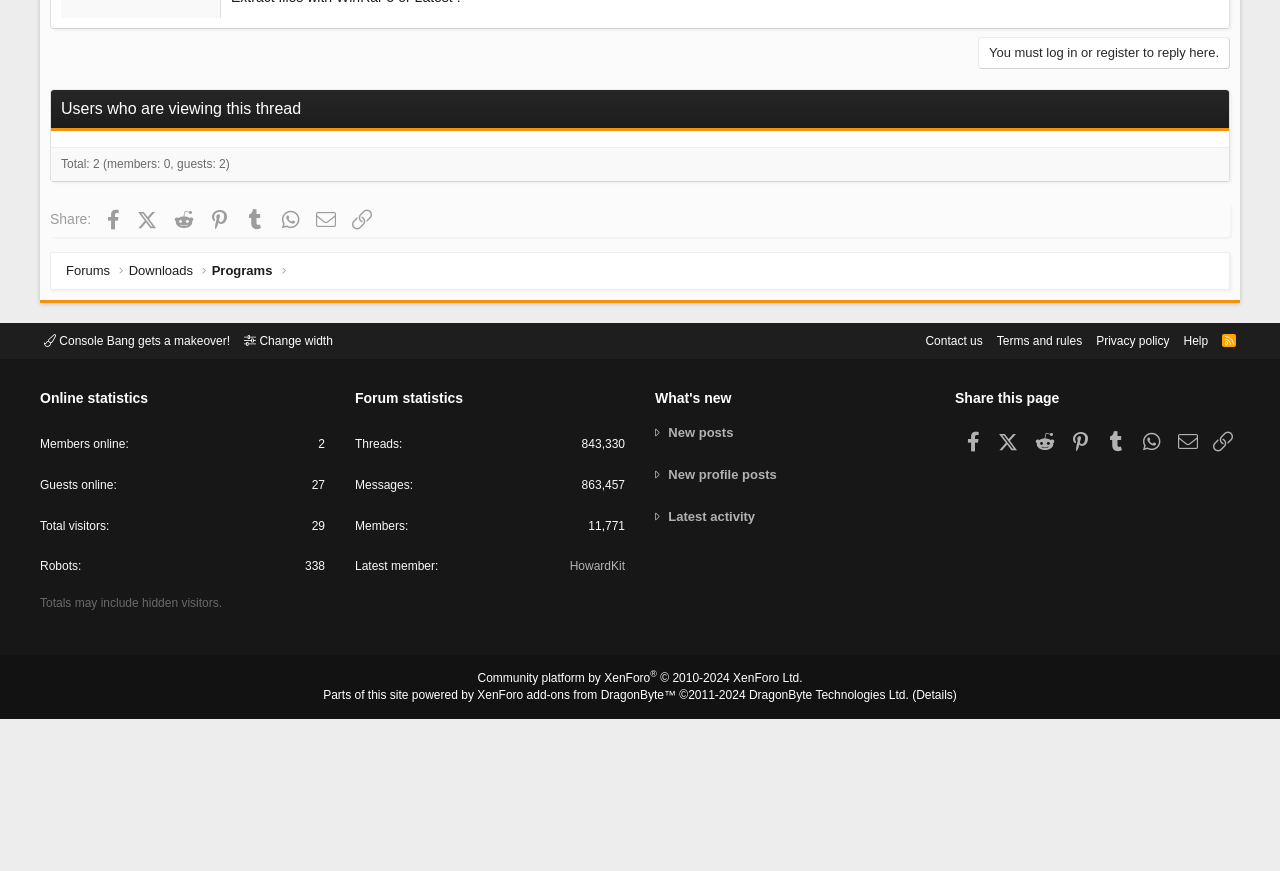Find the bounding box coordinates for the UI element whose description is: "Facebook". The coordinates should be four float numbers between 0 and 1, in the format [left, top, right, bottom].

[0.078, 0.238, 0.105, 0.276]